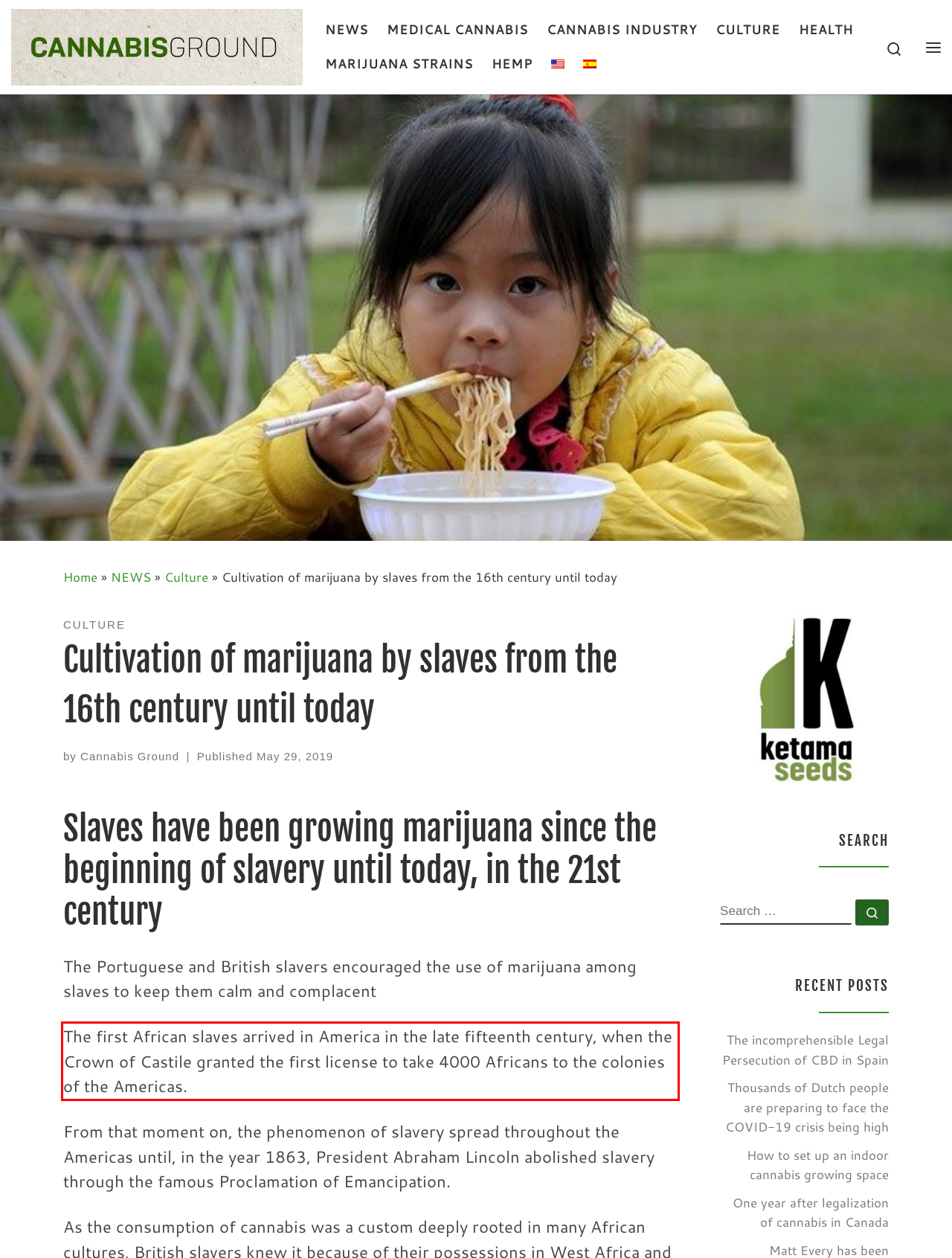Please identify and extract the text content from the UI element encased in a red bounding box on the provided webpage screenshot.

The first African slaves arrived in America in the late fifteenth century, when the Crown of Castile granted the first license to take 4000 Africans to the colonies of the Americas.